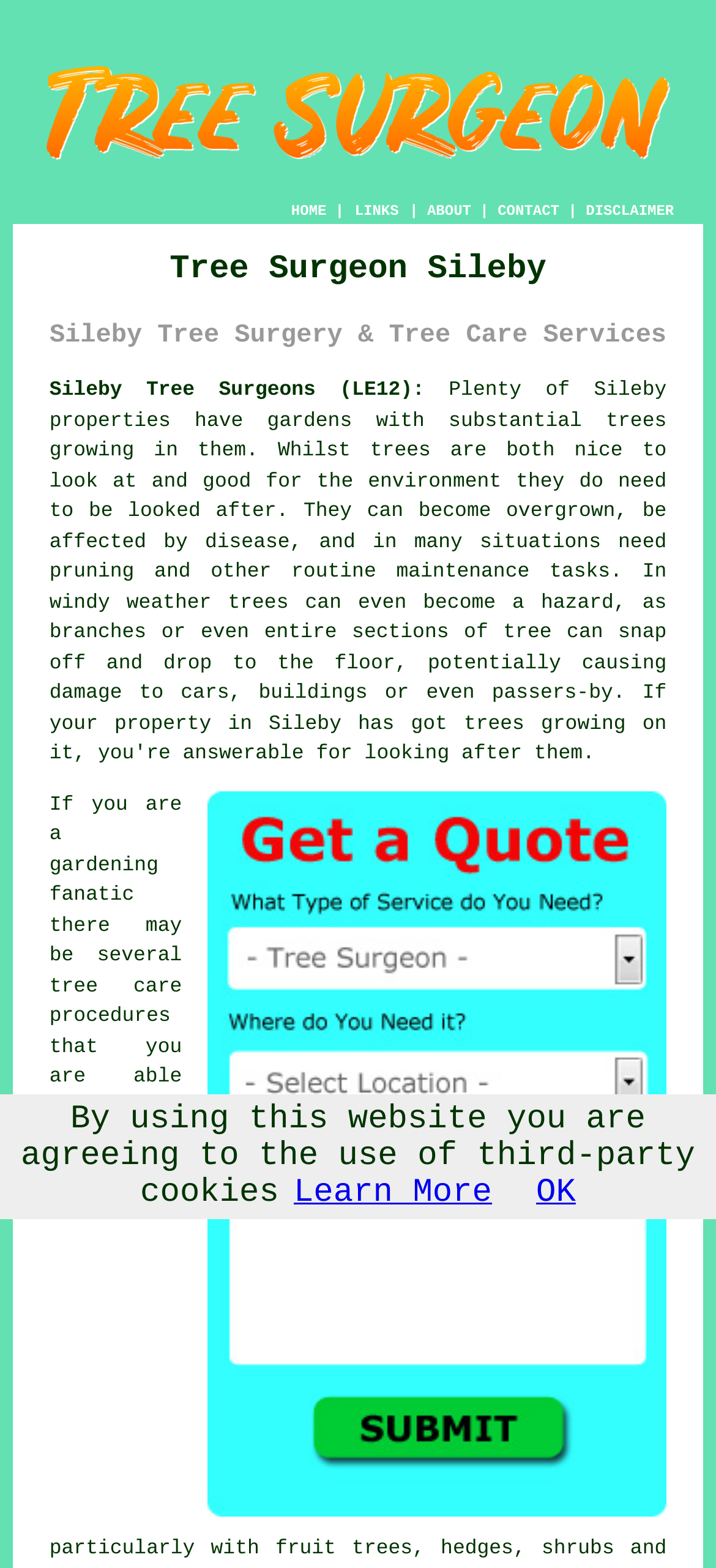Find the bounding box coordinates for the area that should be clicked to accomplish the instruction: "Click the ABOUT link".

[0.597, 0.13, 0.658, 0.14]